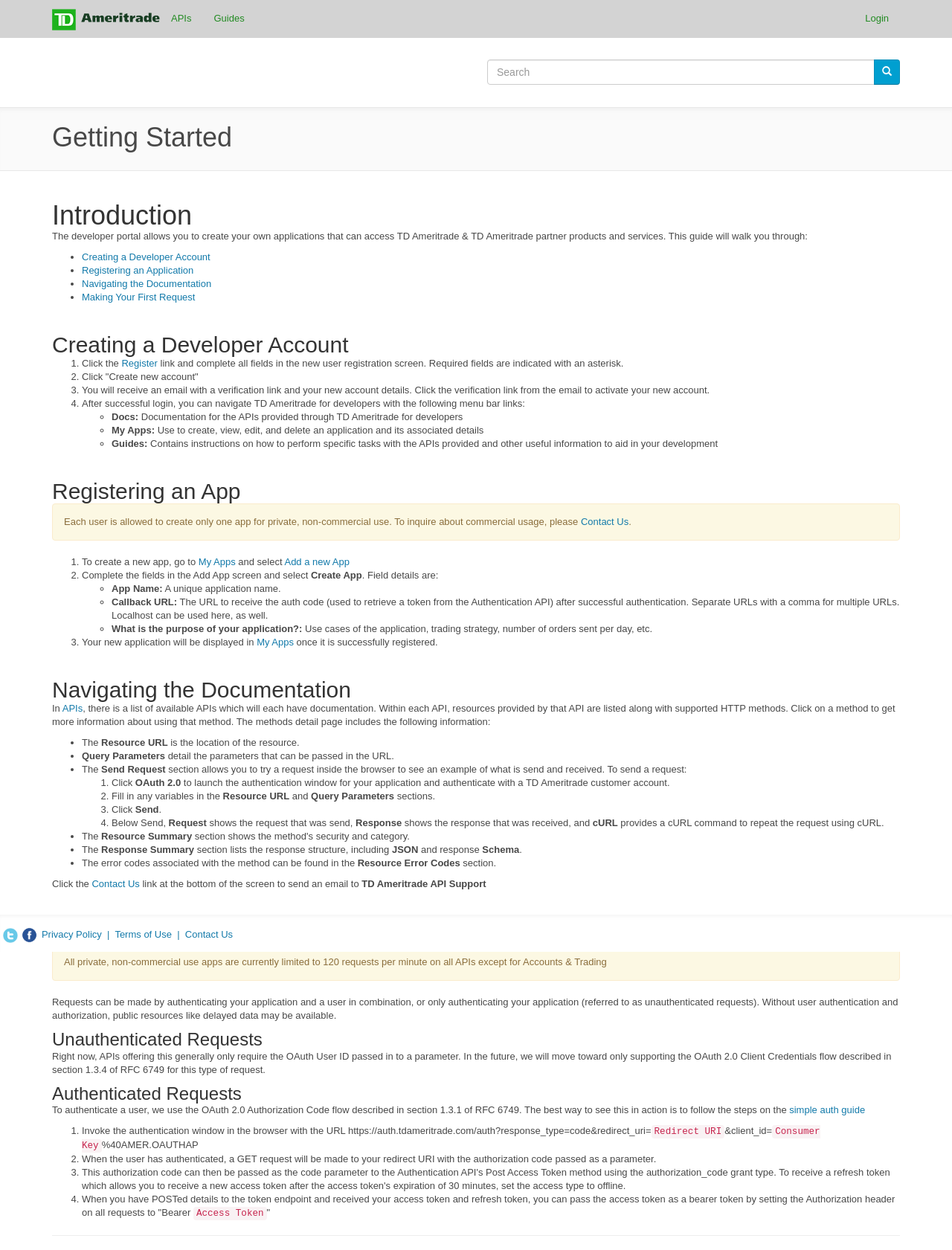Identify the bounding box coordinates of the clickable region necessary to fulfill the following instruction: "Click the 'Register' link". The bounding box coordinates should be four float numbers between 0 and 1, i.e., [left, top, right, bottom].

[0.128, 0.286, 0.166, 0.295]